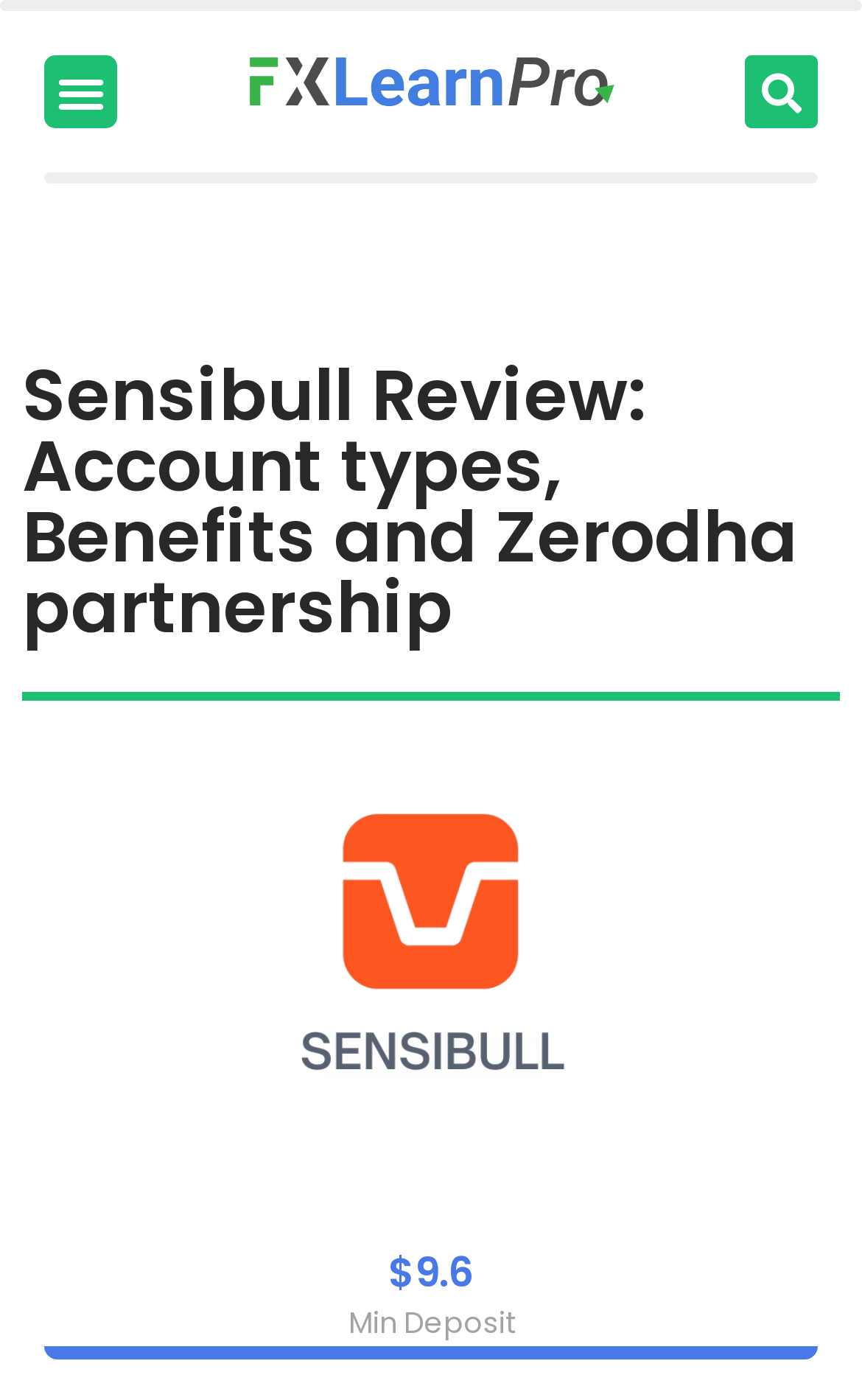Identify the bounding box of the UI element described as follows: "Menu". Provide the coordinates as four float numbers in the range of 0 to 1 [left, top, right, bottom].

[0.051, 0.039, 0.136, 0.092]